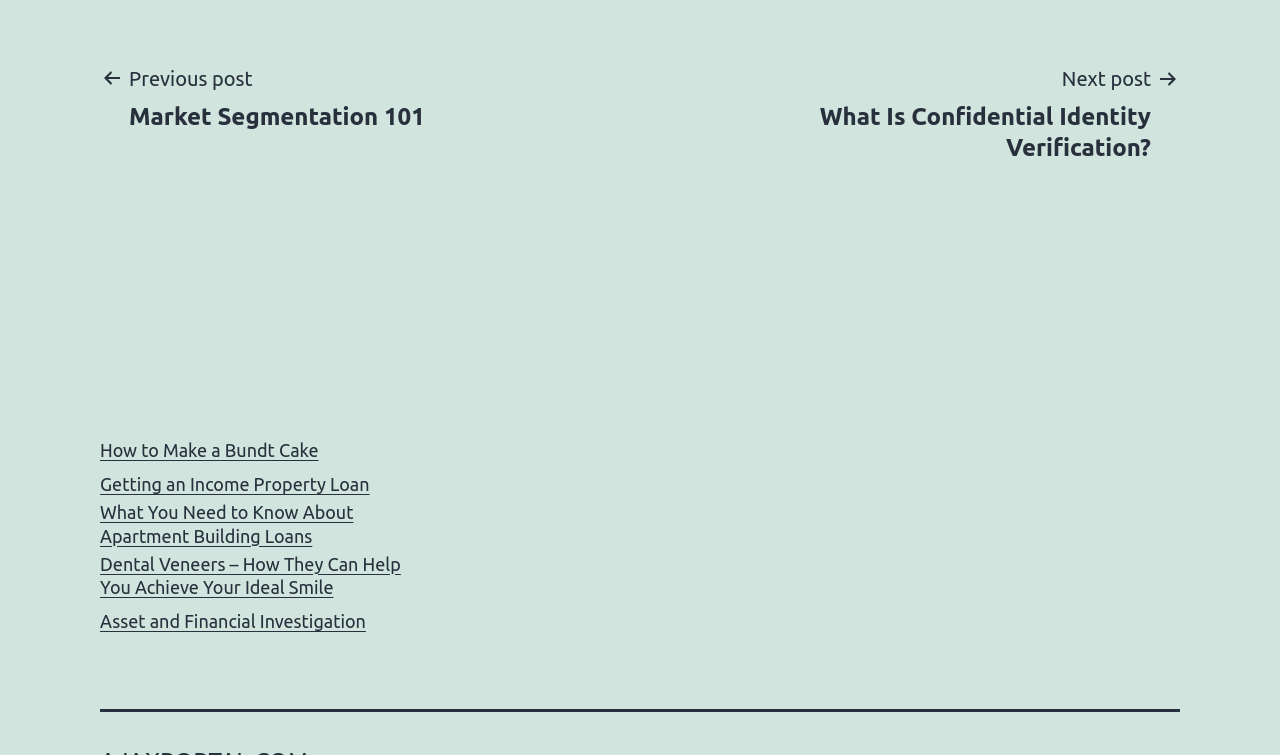Extract the bounding box coordinates for the described element: "Asset and Financial Investigation". The coordinates should be represented as four float numbers between 0 and 1: [left, top, right, bottom].

[0.078, 0.808, 0.286, 0.839]